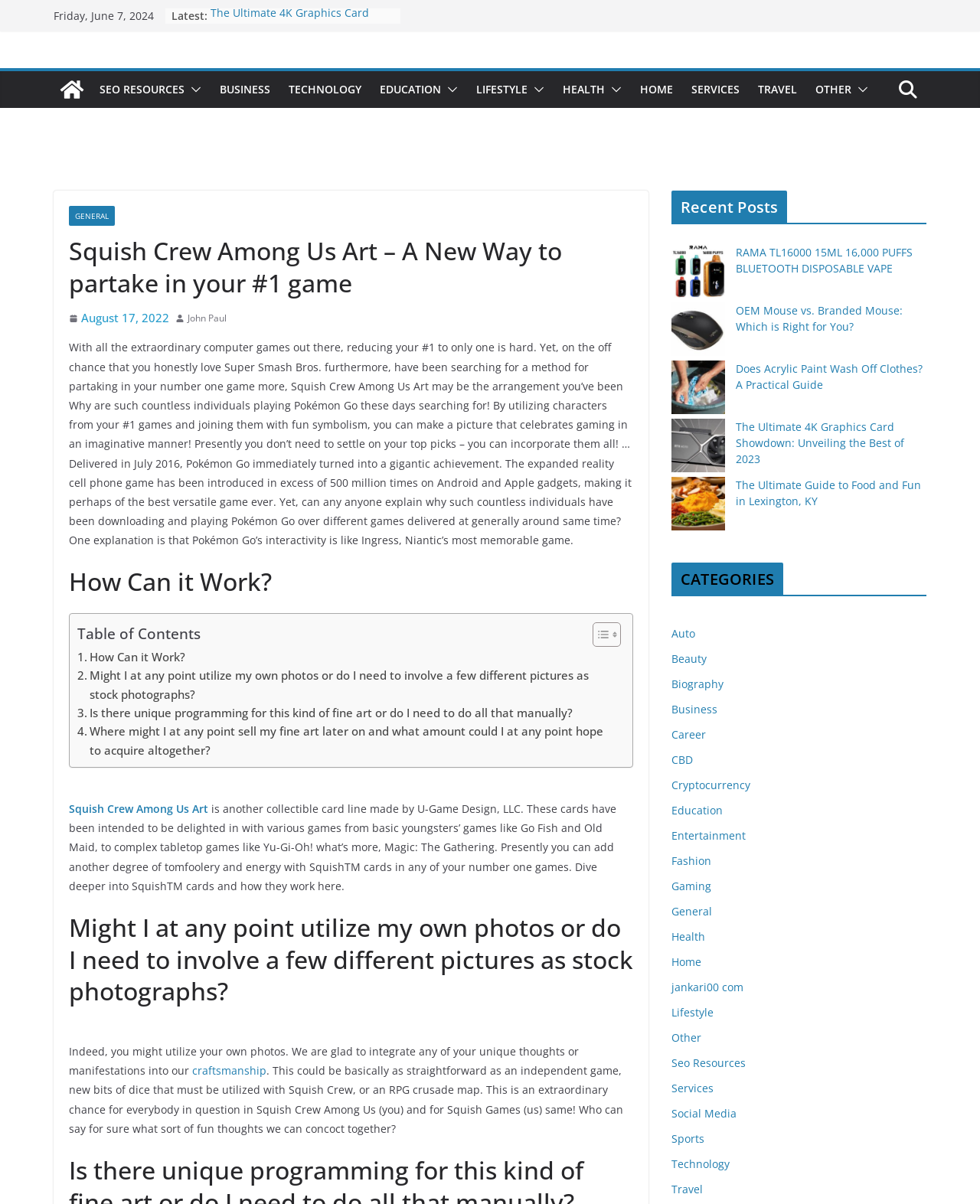Identify the bounding box coordinates for the element that needs to be clicked to fulfill this instruction: "Click on the 'SEO RESOURCES' link". Provide the coordinates in the format of four float numbers between 0 and 1: [left, top, right, bottom].

[0.102, 0.066, 0.188, 0.083]